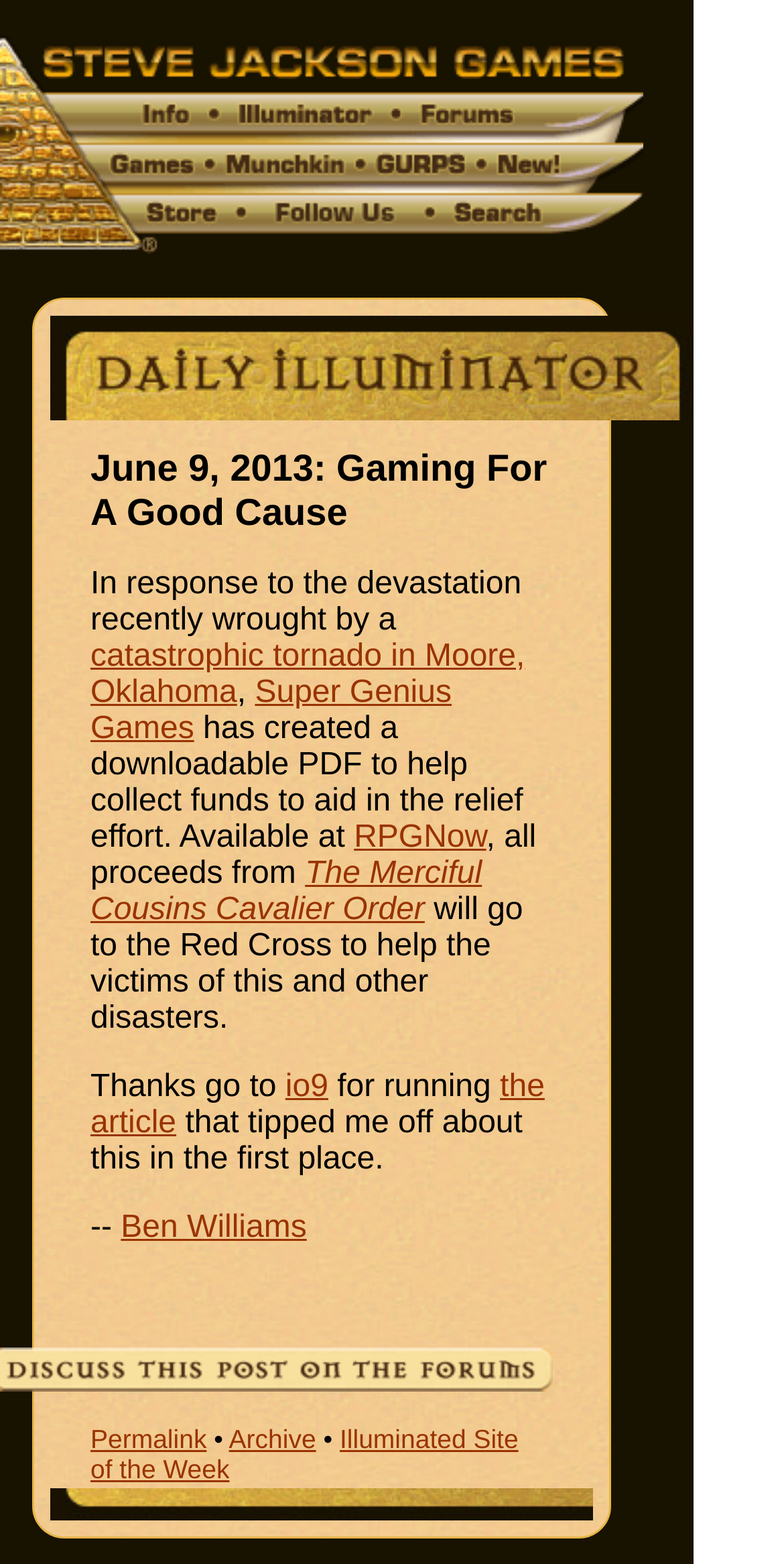What is the topic of the article?
Answer the question with a single word or phrase by looking at the picture.

Gaming for a good cause